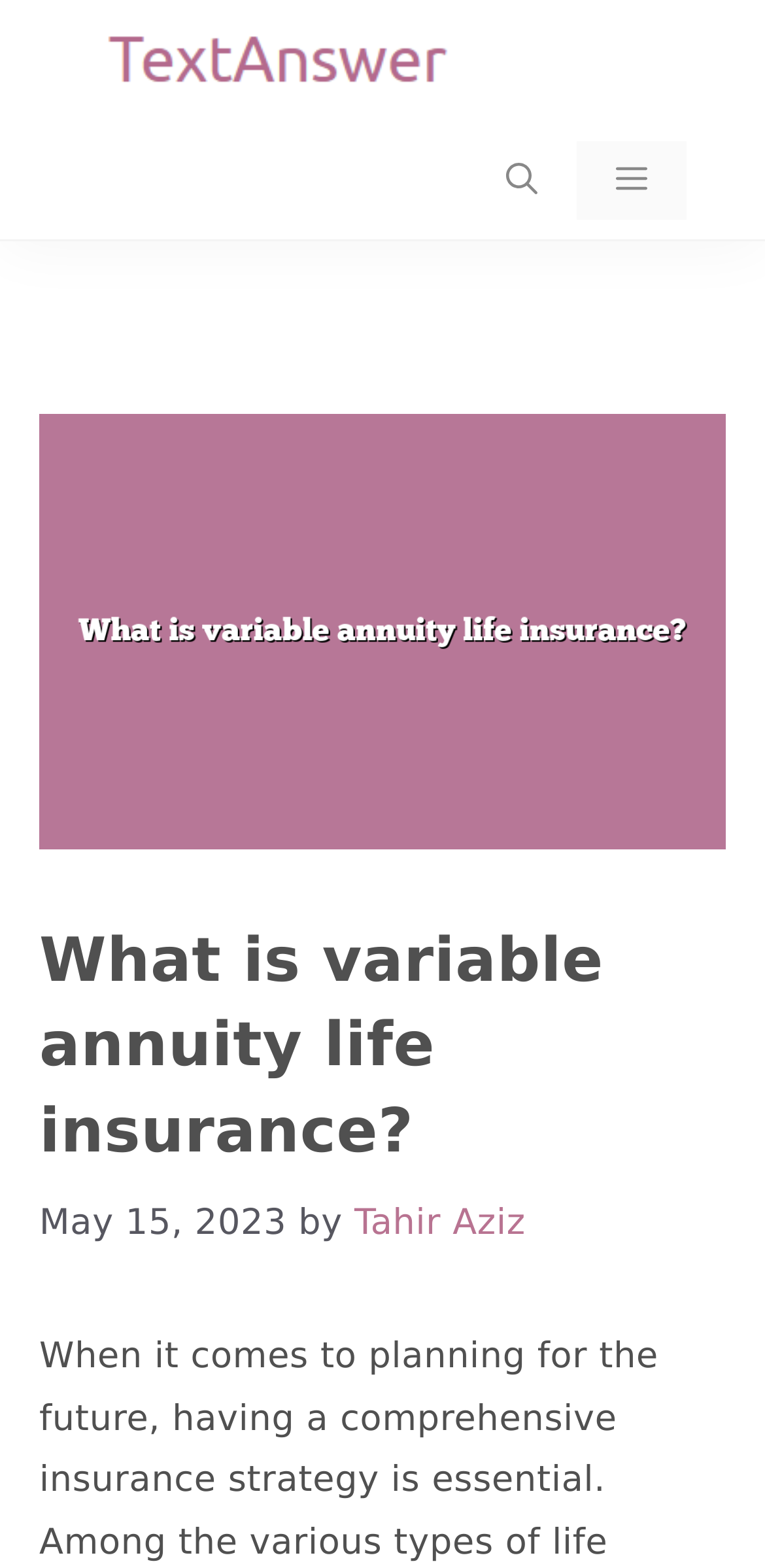Using the description: "alt="Avalon Raceway"", determine the UI element's bounding box coordinates. Ensure the coordinates are in the format of four float numbers between 0 and 1, i.e., [left, top, right, bottom].

None